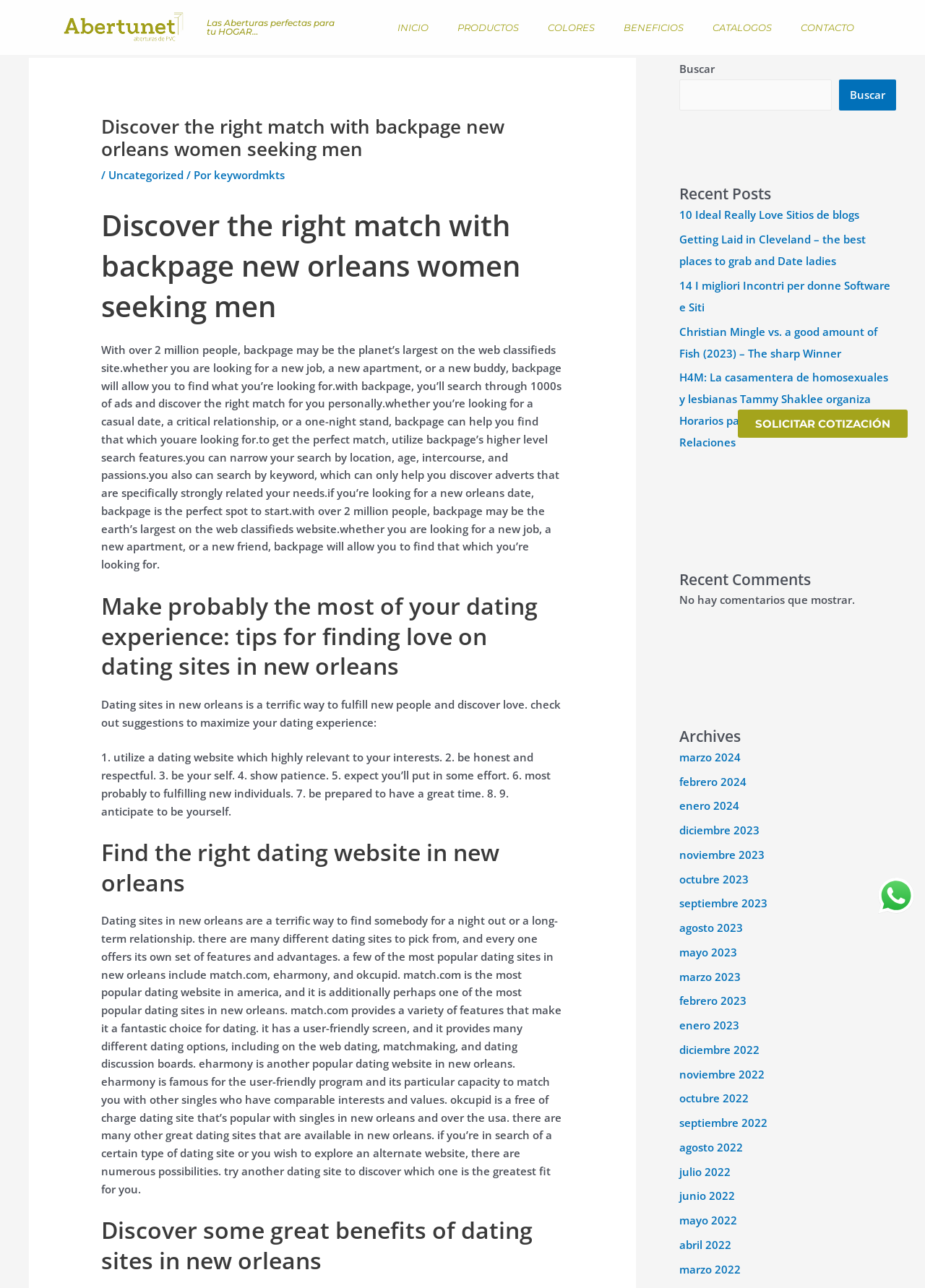Locate the bounding box coordinates of the clickable part needed for the task: "Click on the 'SOLICITAR COTIZACIÓN' button".

[0.798, 0.318, 0.981, 0.34]